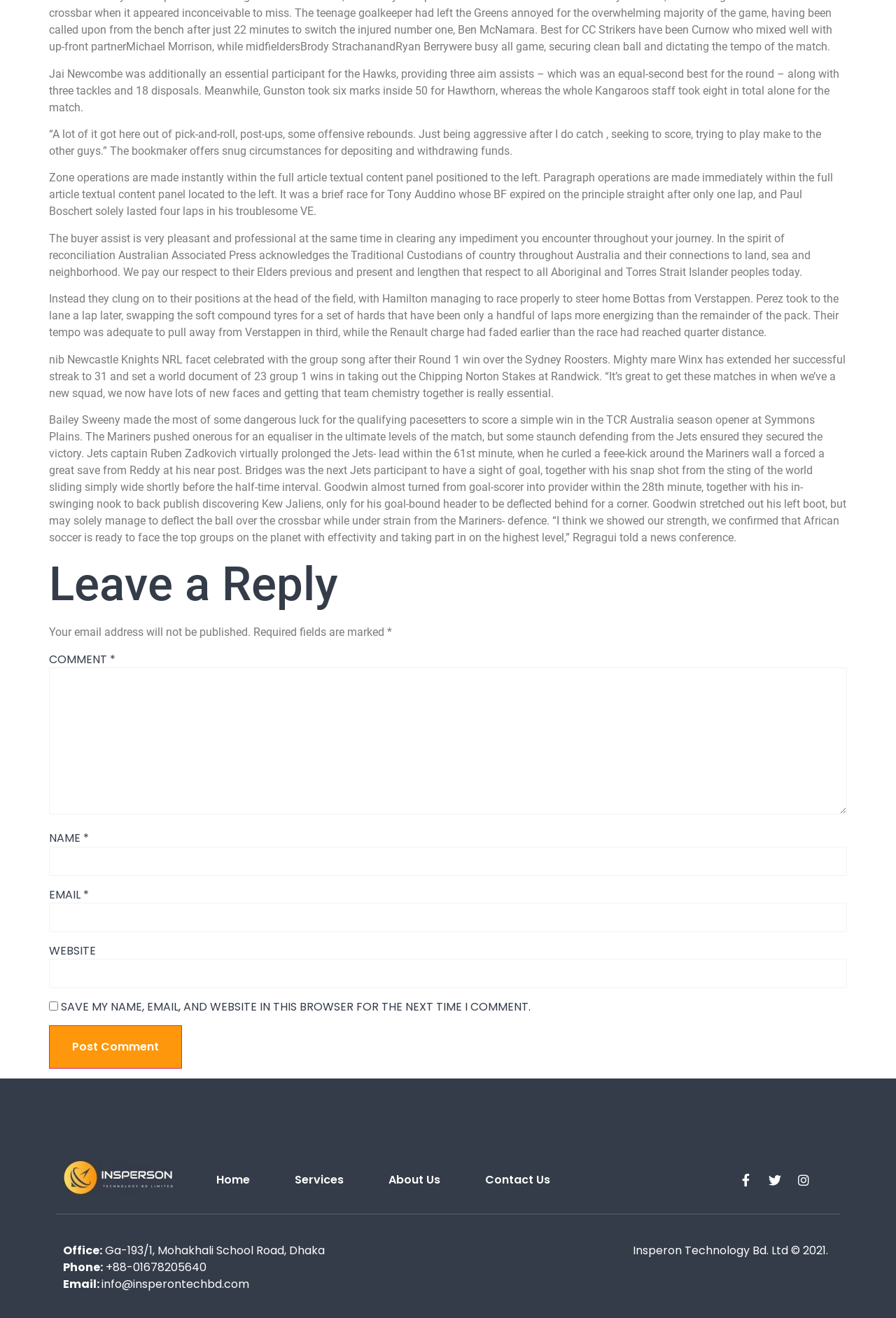Determine the bounding box for the described HTML element: "parent_node: WEBSITE name="url"". Ensure the coordinates are four float numbers between 0 and 1 in the format [left, top, right, bottom].

[0.055, 0.728, 0.945, 0.75]